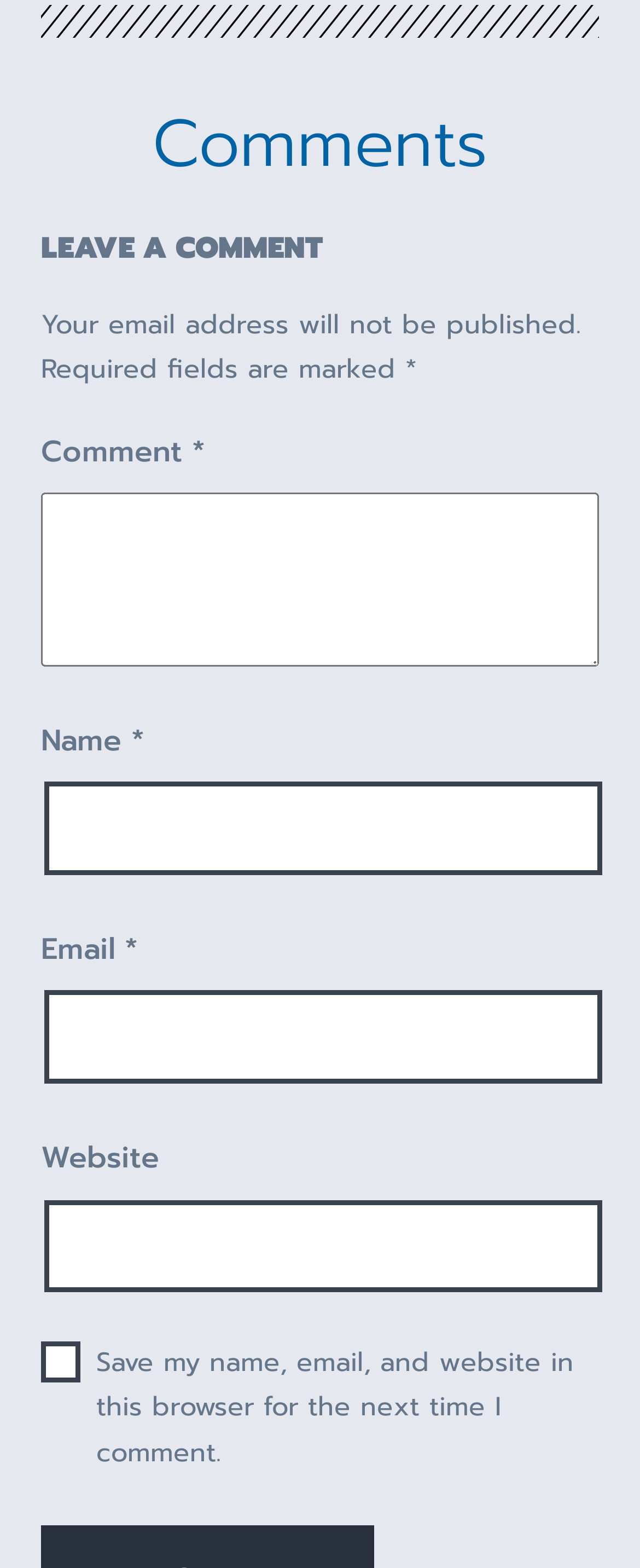What is the purpose of the checkbox?
Answer the question with a detailed explanation, including all necessary information.

The checkbox is labeled 'Save my name, email, and website in this browser for the next time I comment.' This suggests that the purpose of the checkbox is to save the user's data for future comments.